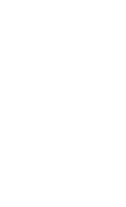What is beneath the icy crust of Europa?
Using the image as a reference, answer the question with a short word or phrase.

Subsurface ocean